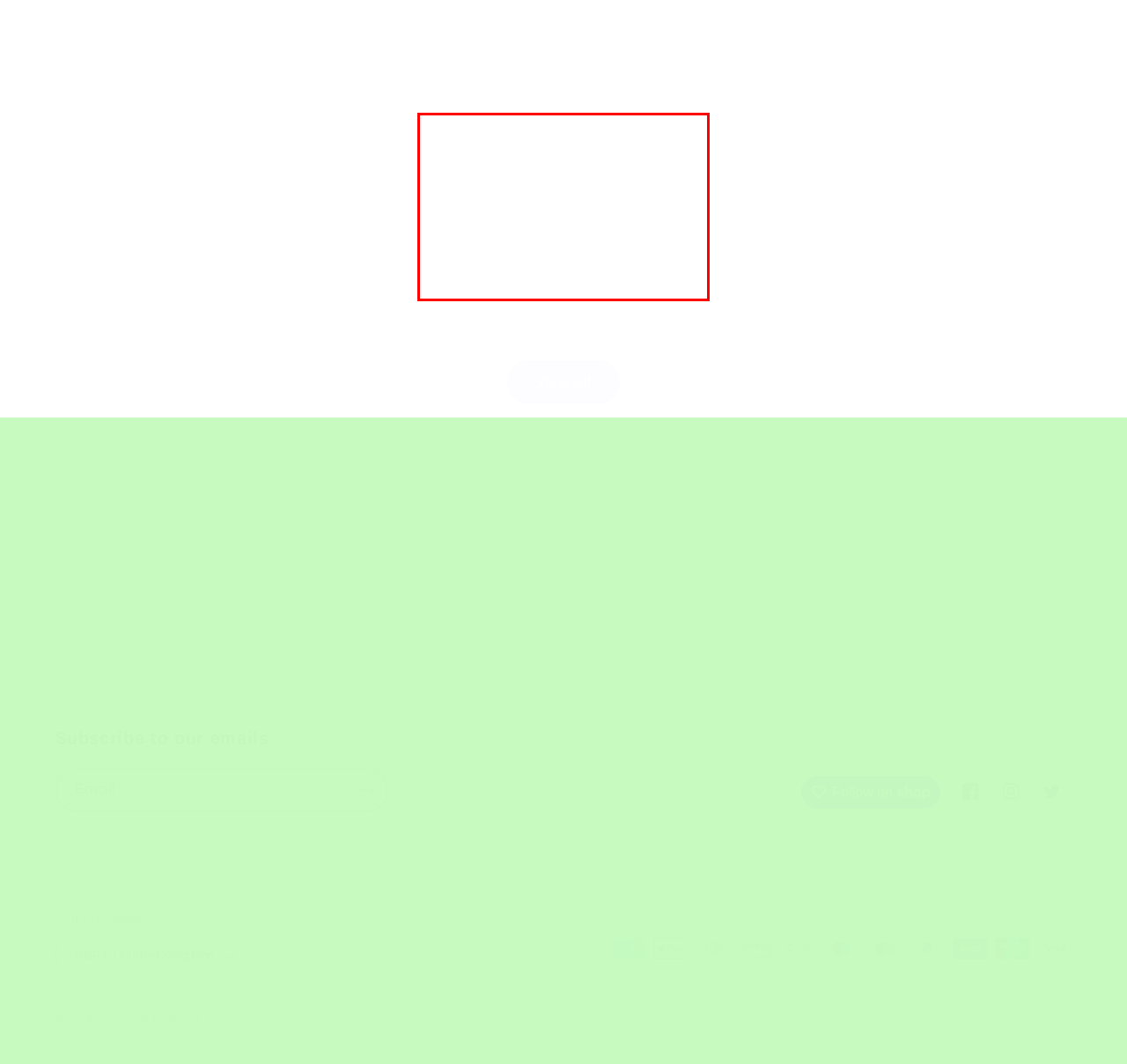Extract and provide the text found inside the red rectangle in the screenshot of the webpage.

Ecomoist's Eco-Friendly Formula Upgrade: Cleaner, Greener, BetterHello, eco-conscious consumers! We have some exciting news to share with you. At Ecomoist, we've always been committed to providing natural and eco-friendly cleaning...